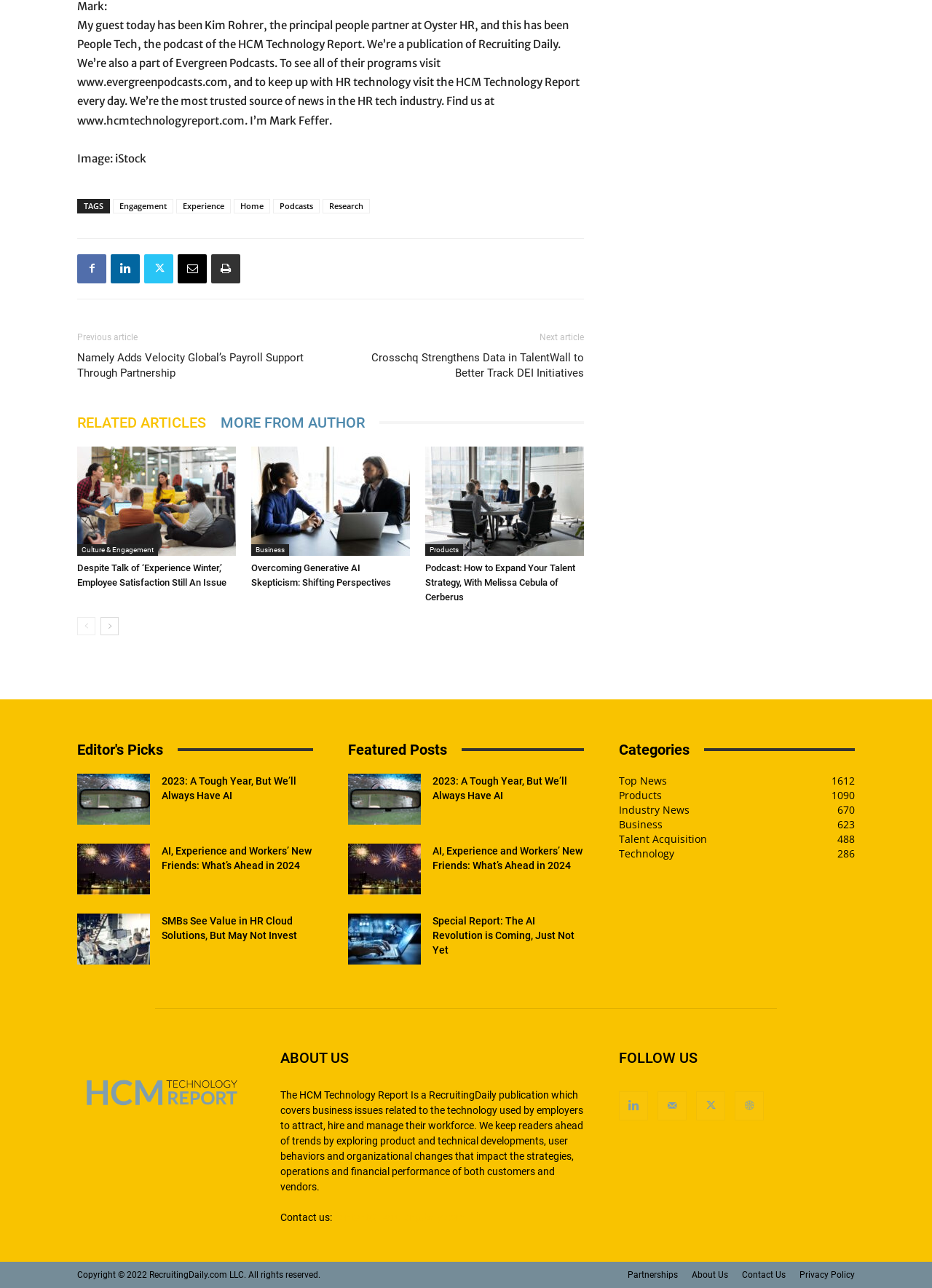Reply to the question with a single word or phrase:
What is the title of the article with the image 'Employee Team'?

Employee Team